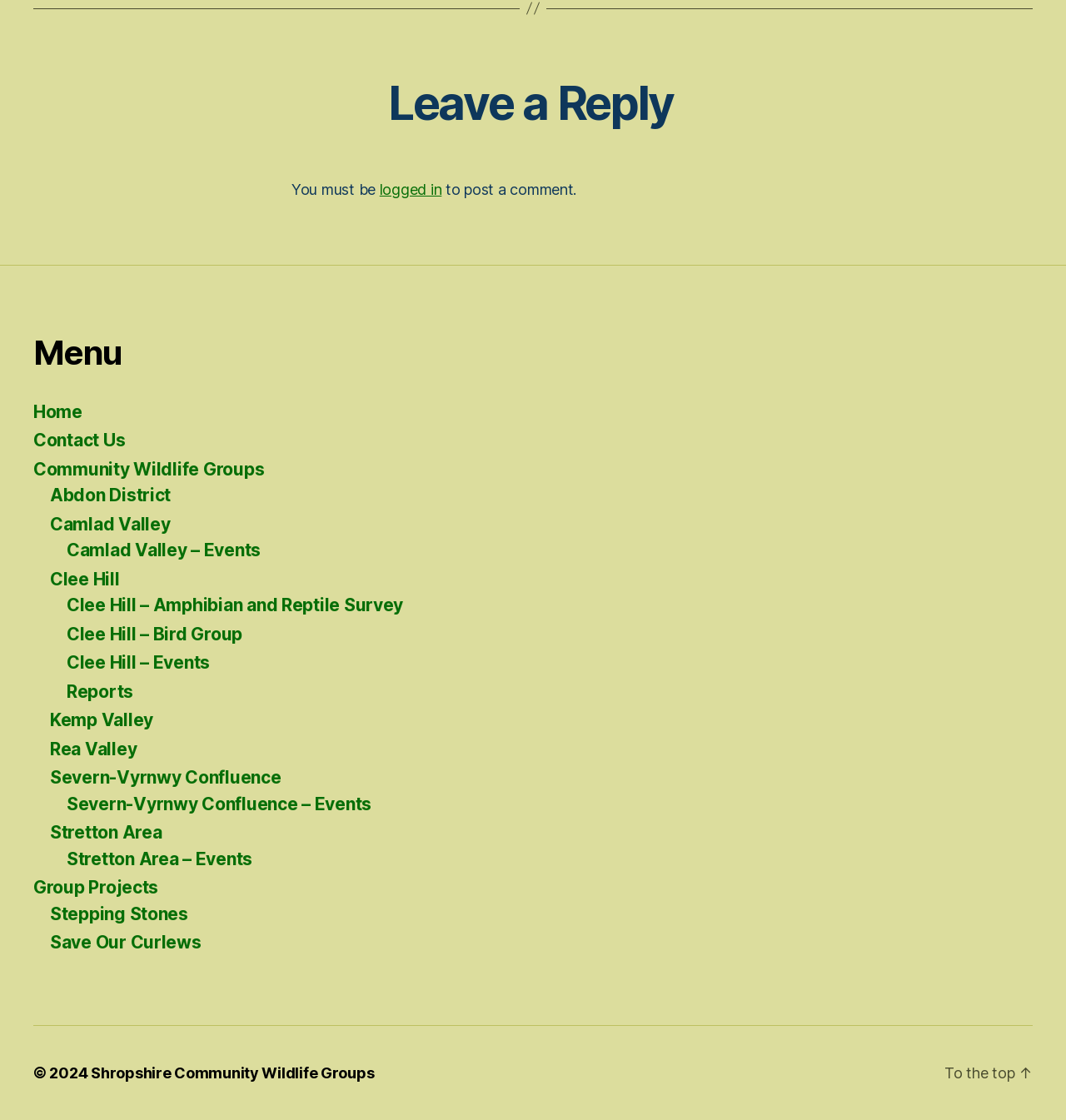Please determine the bounding box coordinates of the element's region to click for the following instruction: "Click on 'Home'".

[0.031, 0.358, 0.077, 0.377]